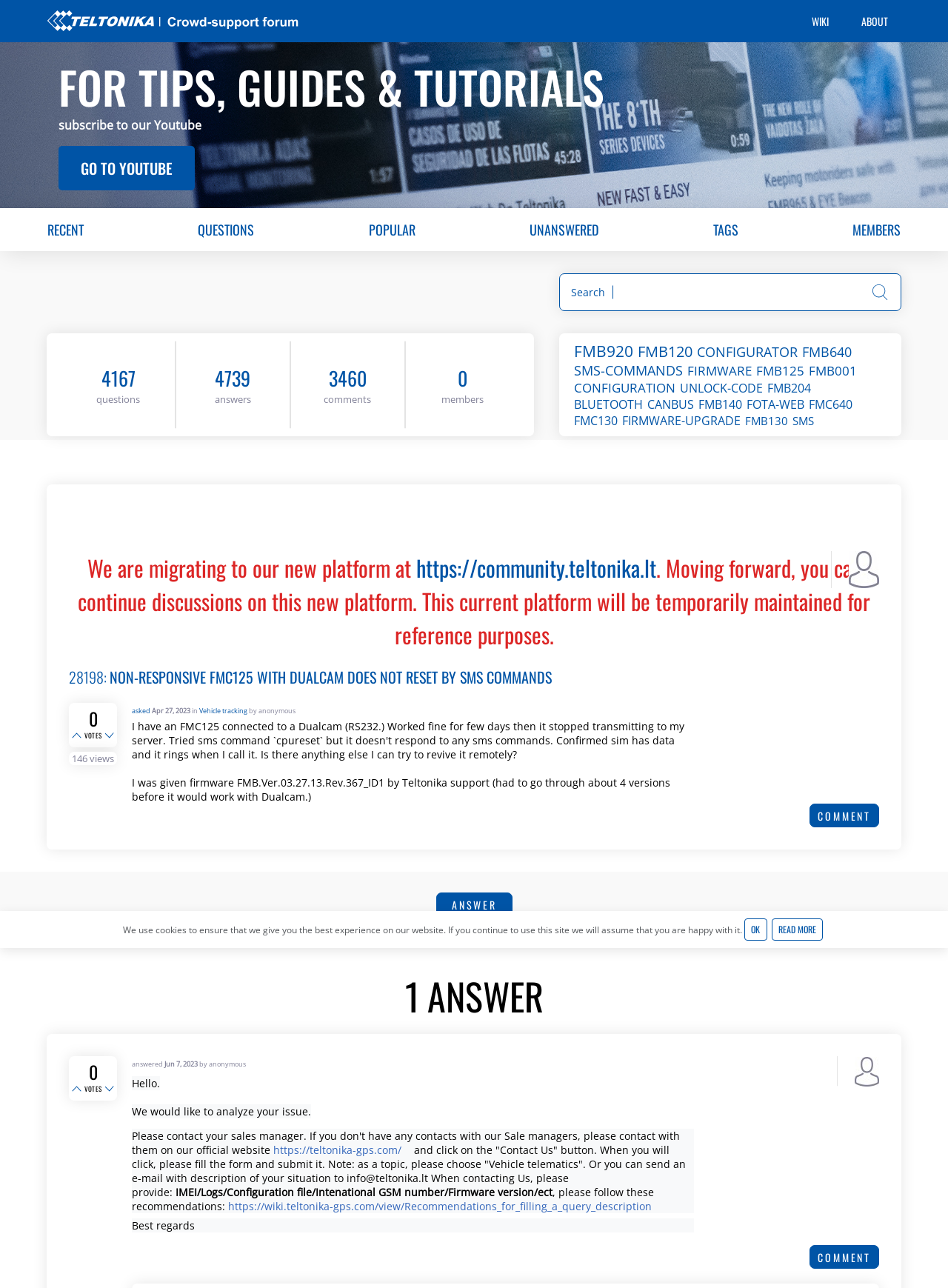Show the bounding box coordinates of the region that should be clicked to follow the instruction: "Answer the question."

[0.46, 0.693, 0.54, 0.711]